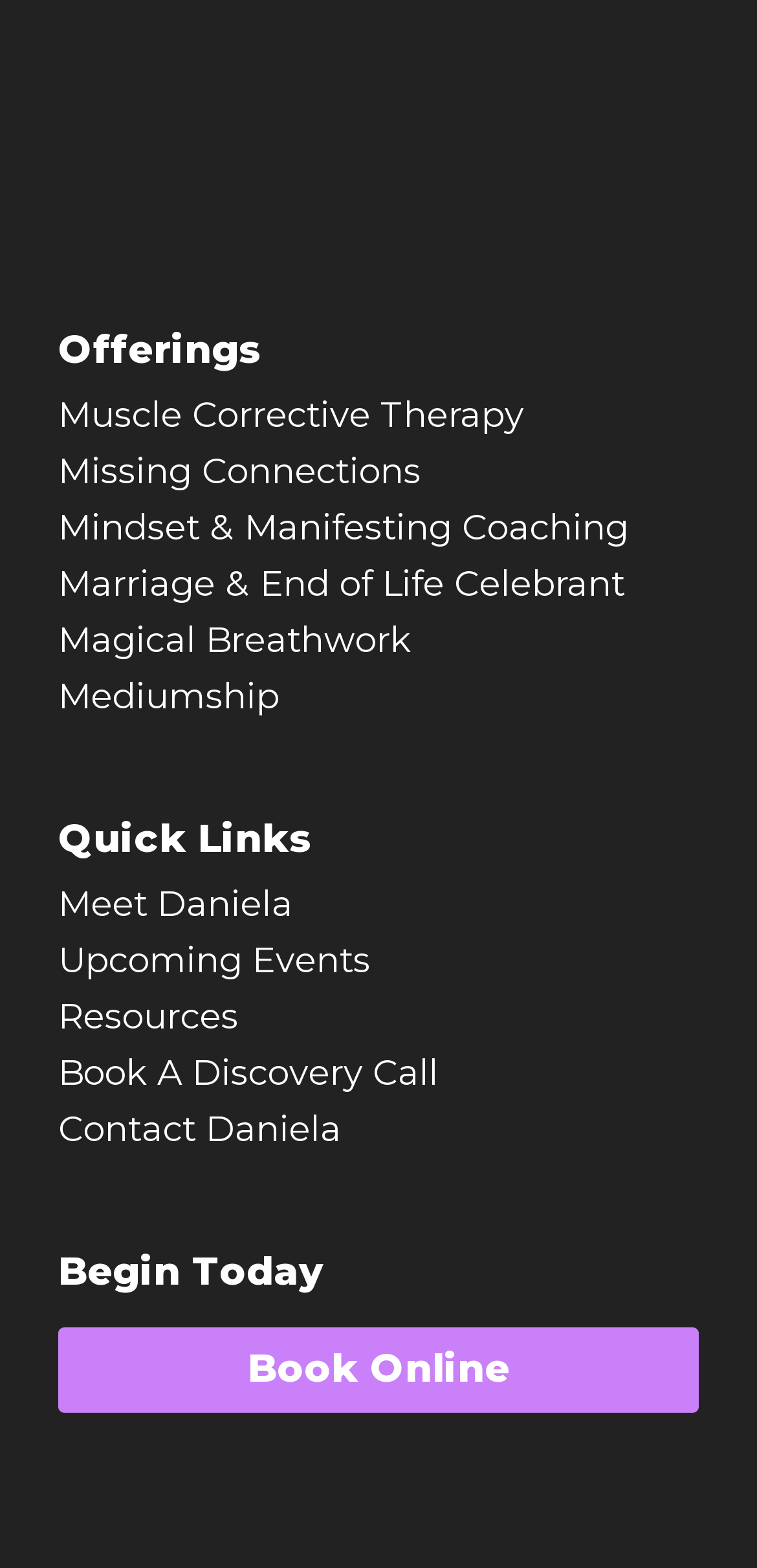Could you specify the bounding box coordinates for the clickable section to complete the following instruction: "Meet Daniela"?

[0.077, 0.565, 0.387, 0.592]